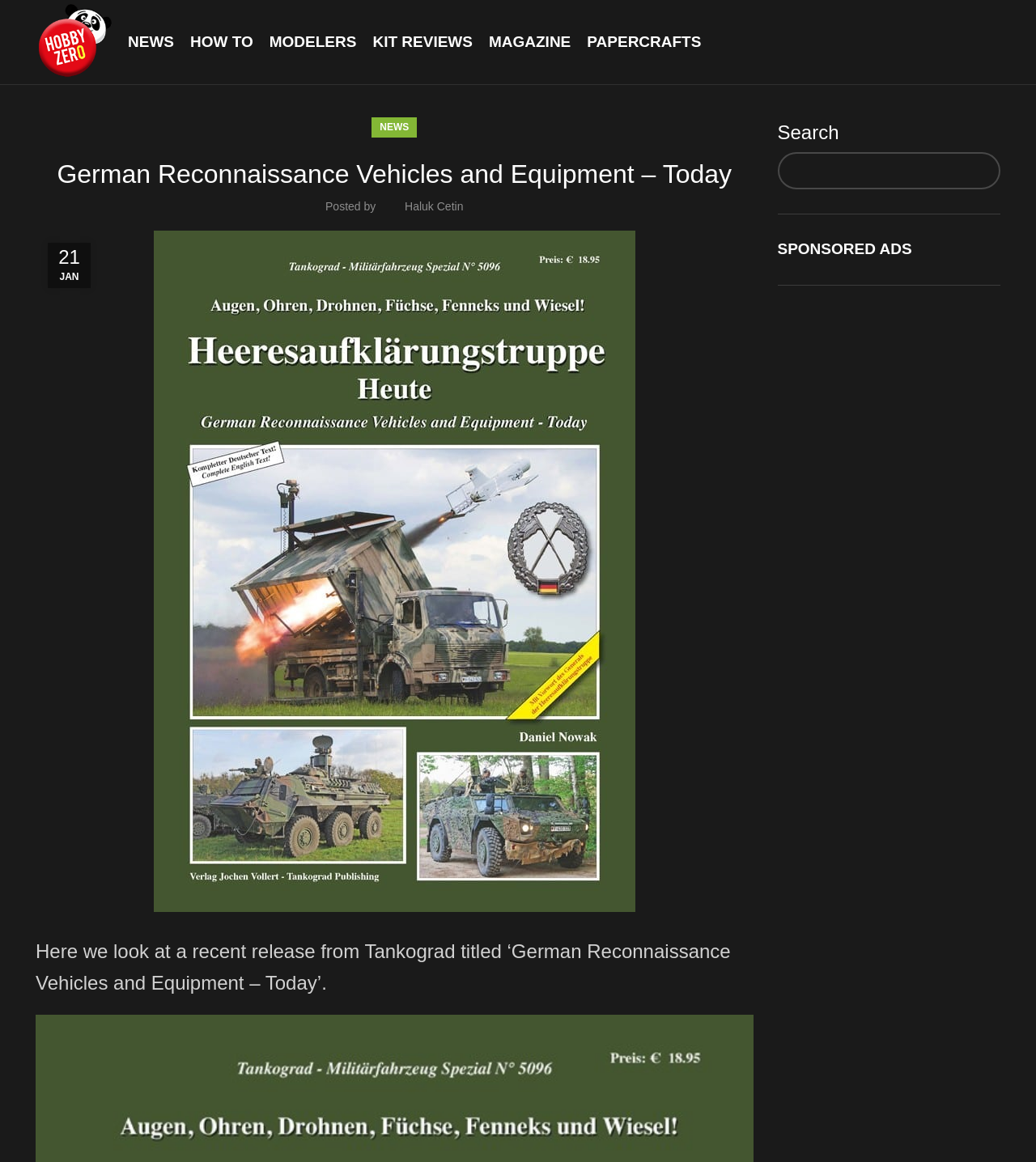Can you pinpoint the bounding box coordinates for the clickable element required for this instruction: "Search for something"? The coordinates should be four float numbers between 0 and 1, i.e., [left, top, right, bottom].

[0.75, 0.131, 0.966, 0.163]